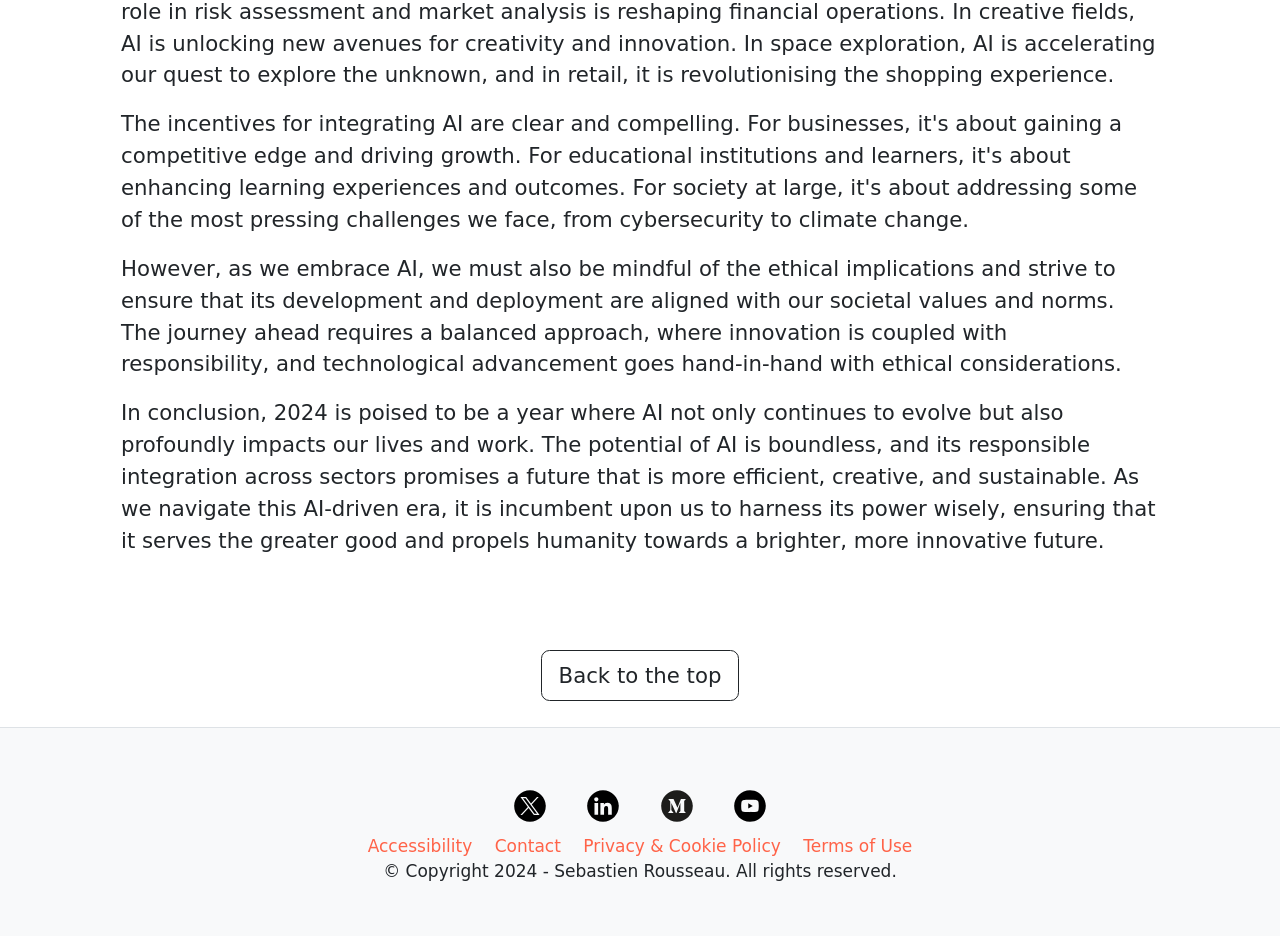Where can I find the author's social media profiles?
Answer with a single word or short phrase according to what you see in the image.

Footer section